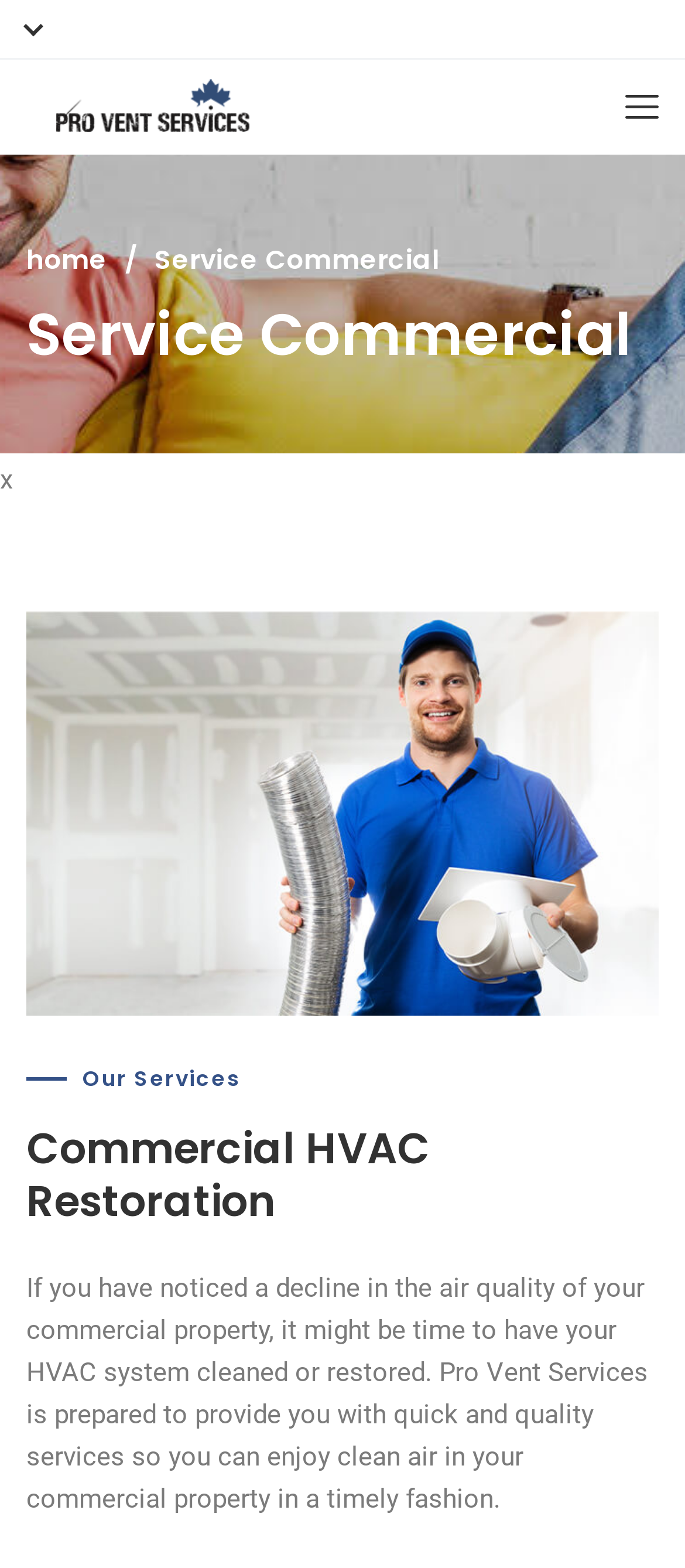Using the elements shown in the image, answer the question comprehensively: What type of property does the company serve?

The company serves commercial properties, as mentioned in the description that talks about 'your commercial property'.